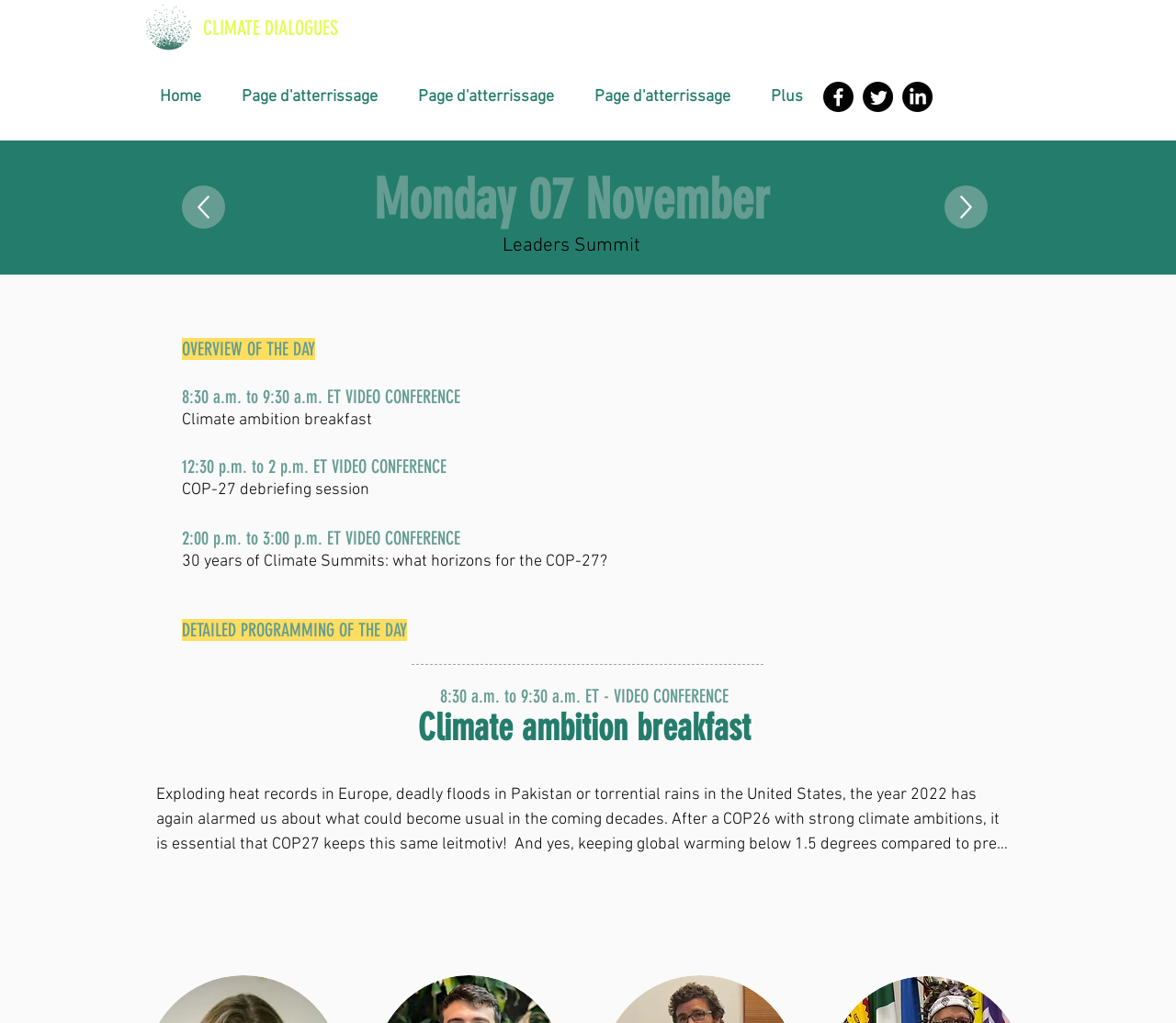Create a detailed narrative describing the layout and content of the webpage.

The webpage appears to be related to the Climate Dialogues COP27 event, with a focus on the Leaders Summit and the day's schedule. At the top left corner, there is a turquoise logo, accompanied by a heading "CLIMATE DIALOGUES" and a navigation menu labeled "Site" with links to "Home", "Page d'atterrissage", and more. 

To the right of the navigation menu, there are social media links to Facebook, Twitter, and LinkedIn. Below the navigation menu, there is a heading "Monday 07 November" and another heading "Leaders Summit". 

The main content of the page is divided into sections, with headings such as "OVERVIEW OF THE DAY", "8:30 a.m. to 9:30 a.m. ET VIDEO CONFERENCE", and "12:30 p.m. to 2 p.m. ET VIDEO CONFERENCE". Each section has links to specific events or sessions, such as "Climate ambition breakfast" and "COP-27 debriefing session". 

There is also a region labeled "Petit-déjeuner" which contains a heading "8:30 a.m. to 9:30 a.m. ET - VIDEO CONFERENCE" and a description of the "Climate ambition breakfast" event. Below this region, there is a group of elements with a static text describing the importance of climate change issues and international climate negotiations, followed by a link to "Register for free".